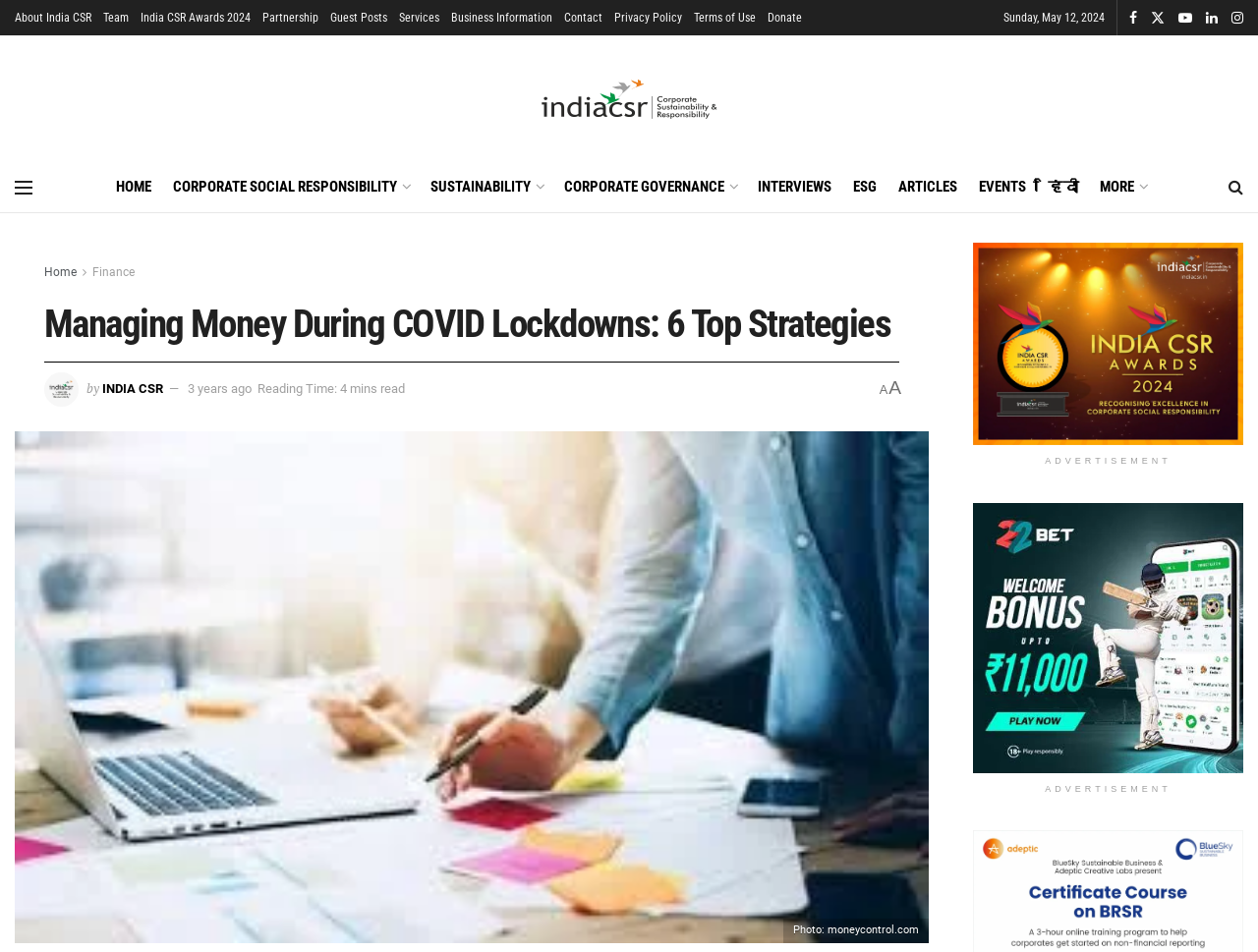Locate the bounding box of the UI element defined by this description: "Privacy Policy". The coordinates should be given as four float numbers between 0 and 1, formatted as [left, top, right, bottom].

[0.488, 0.0, 0.542, 0.037]